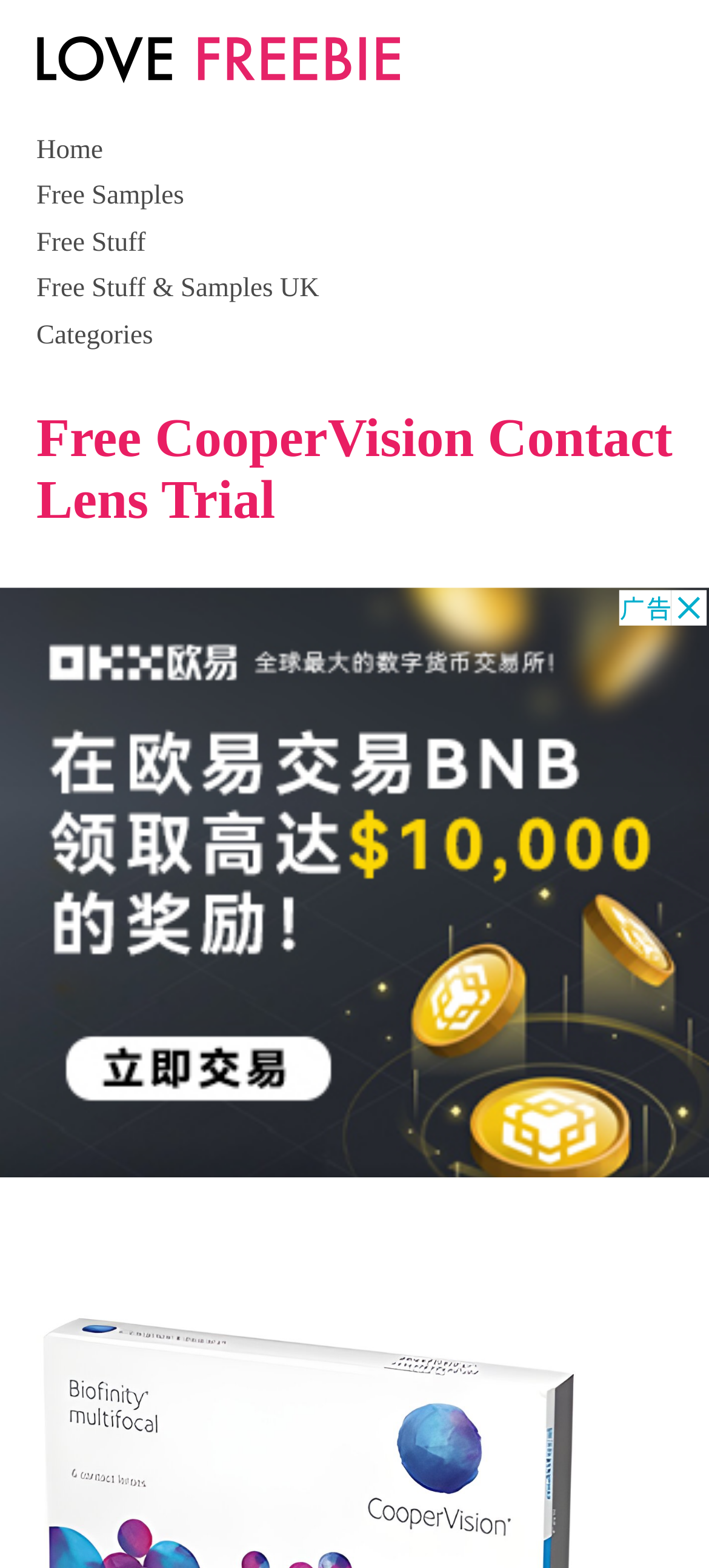How many sections are there in the webpage?
Please provide a comprehensive answer based on the contents of the image.

I analyzed the webpage structure and found two main sections: the navigation menu at the top and the content section below it. There are no other distinct sections on the webpage.